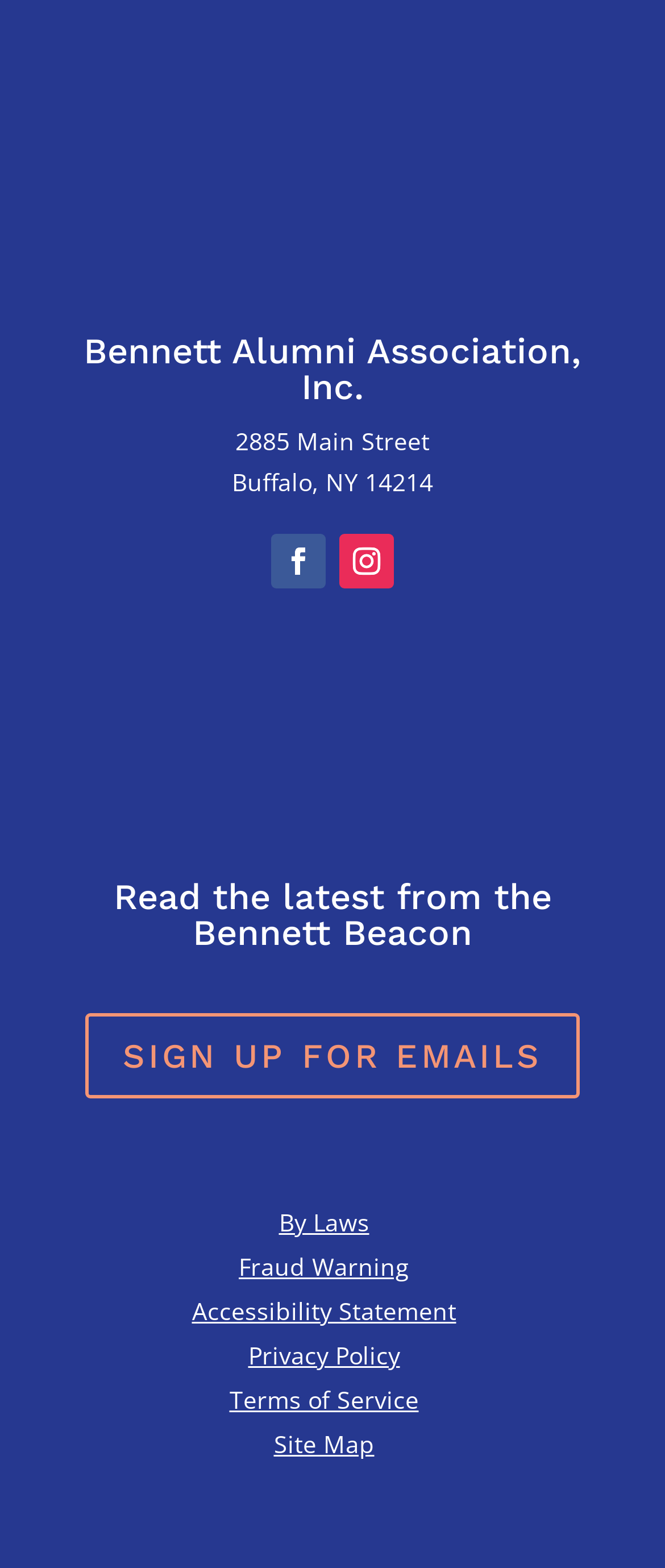How many social media links are available?
Carefully analyze the image and provide a thorough answer to the question.

I counted the number of link elements with OCR text containing Unicode characters, specifically the elements with IDs 132 and 133, which represent social media links.